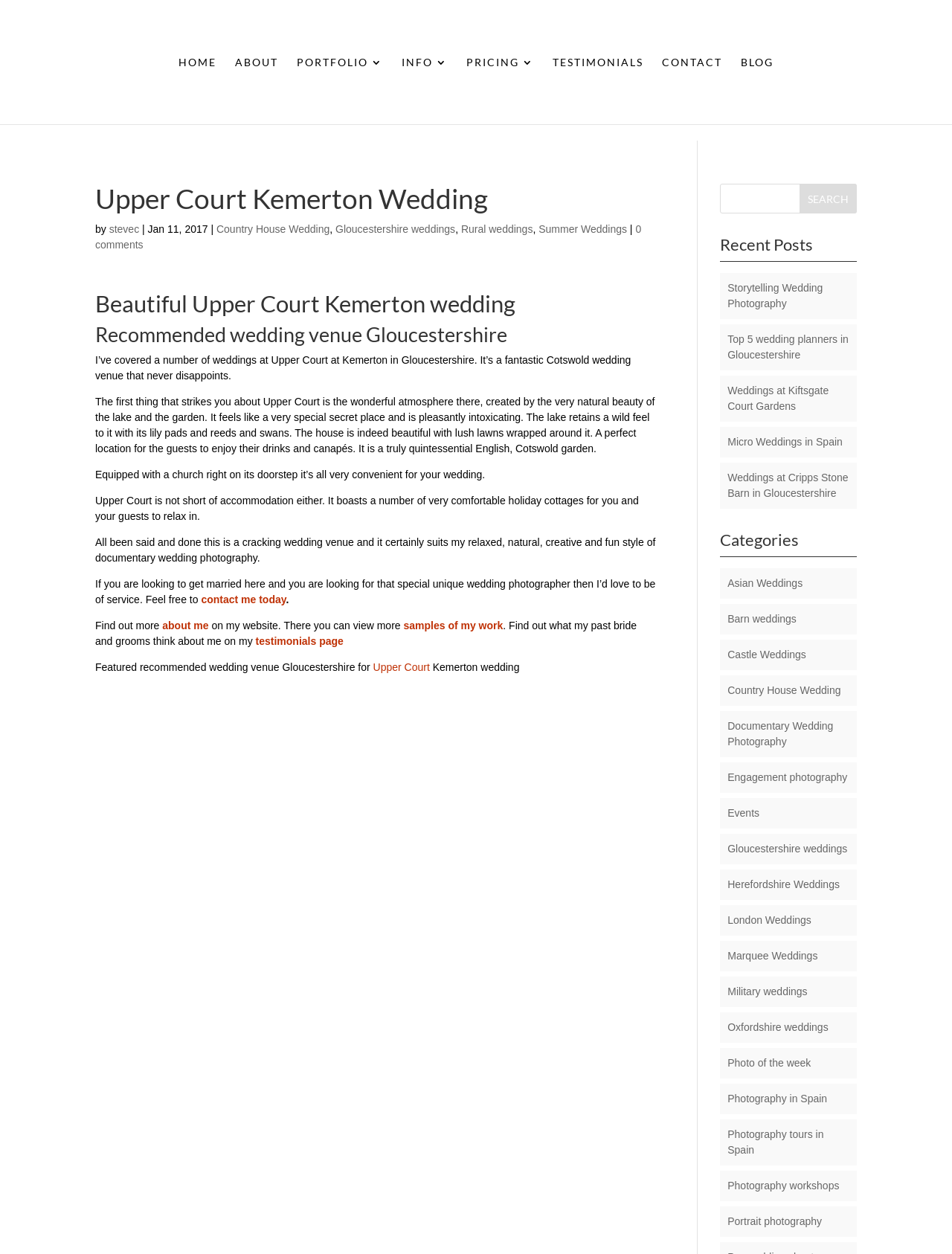Generate a detailed explanation of the webpage's features and information.

This webpage is about Upper Court Kemerton Wedding, a recommended wedding venue in Gloucestershire, with a focus on relaxed, natural, fun documentary photography. 

At the top of the page, there is a navigation menu with 8 links: HOME, ABOUT, PORTFOLIO 3, INFO 3, PRICING 3, TESTIMONIALS, CONTACT, and BLOG. 

Below the navigation menu, there is a heading that reads "Upper Court Kemerton Wedding" followed by a subheading "by stevec | Jan 11, 2017". 

The main content of the page is divided into several sections. The first section describes the beauty of Upper Court Kemerton, a fantastic Cotswold wedding venue in Gloucestershire. The text explains the natural atmosphere of the venue, its beautiful lake and garden, and its convenience for wedding guests. 

The second section highlights the advantages of Upper Court Kemerton, including its church, accommodation, and suitability for relaxed, natural, creative, and fun documentary wedding photography. 

There is a call-to-action section that encourages visitors to contact the photographer for more information. 

On the right side of the page, there is a search bar with a button labeled "Search". Below the search bar, there is a section titled "Recent Posts" with 5 links to recent blog posts. 

Further down, there is a section titled "Categories" with 20 links to different categories of wedding photography, such as Asian Weddings, Barn weddings, Castle Weddings, and more. 

Finally, there is an image at the bottom of the page showing wedding guests arriving at a church.